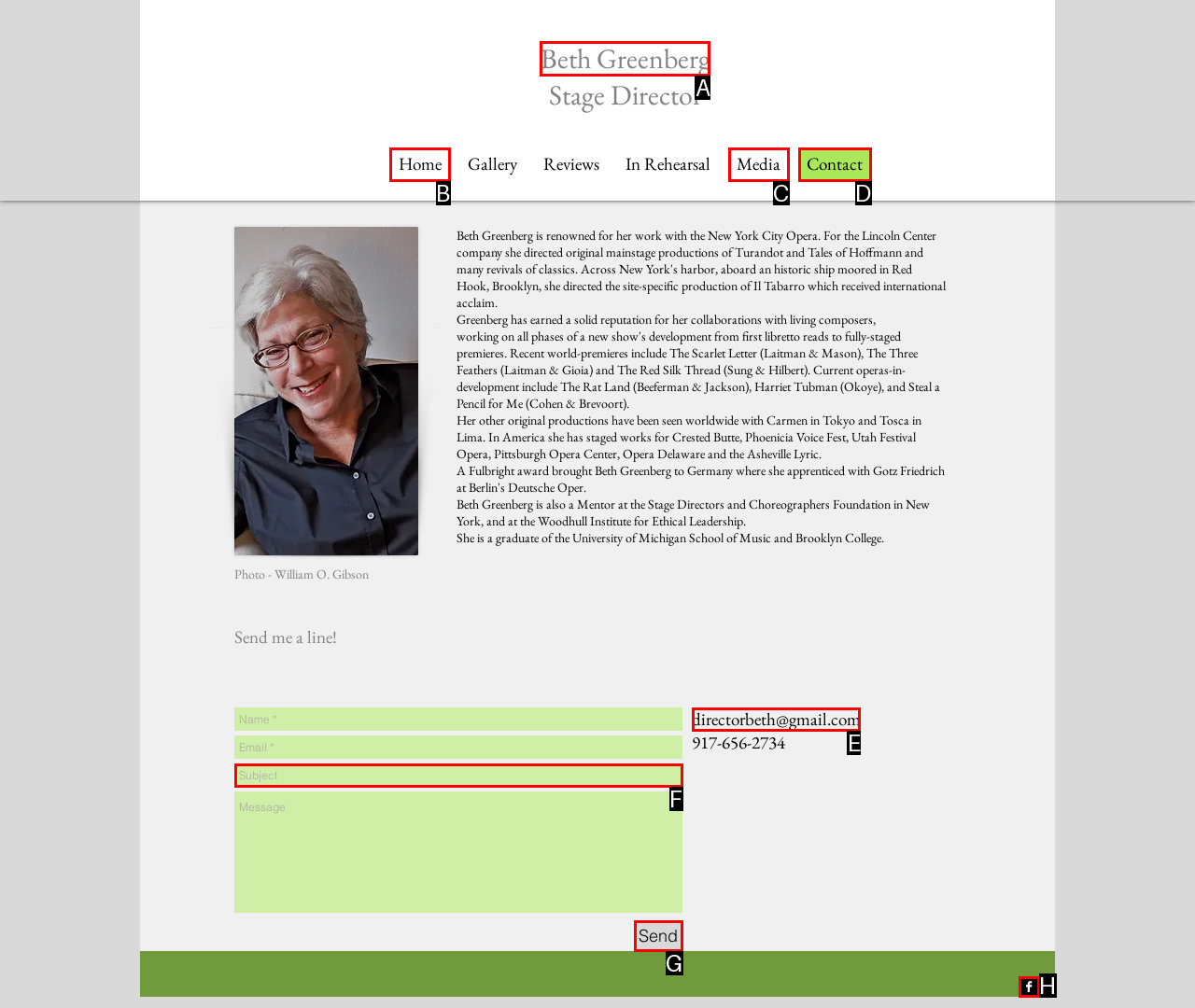Tell me which UI element to click to fulfill the given task: Email Beth Greenberg directly. Respond with the letter of the correct option directly.

E